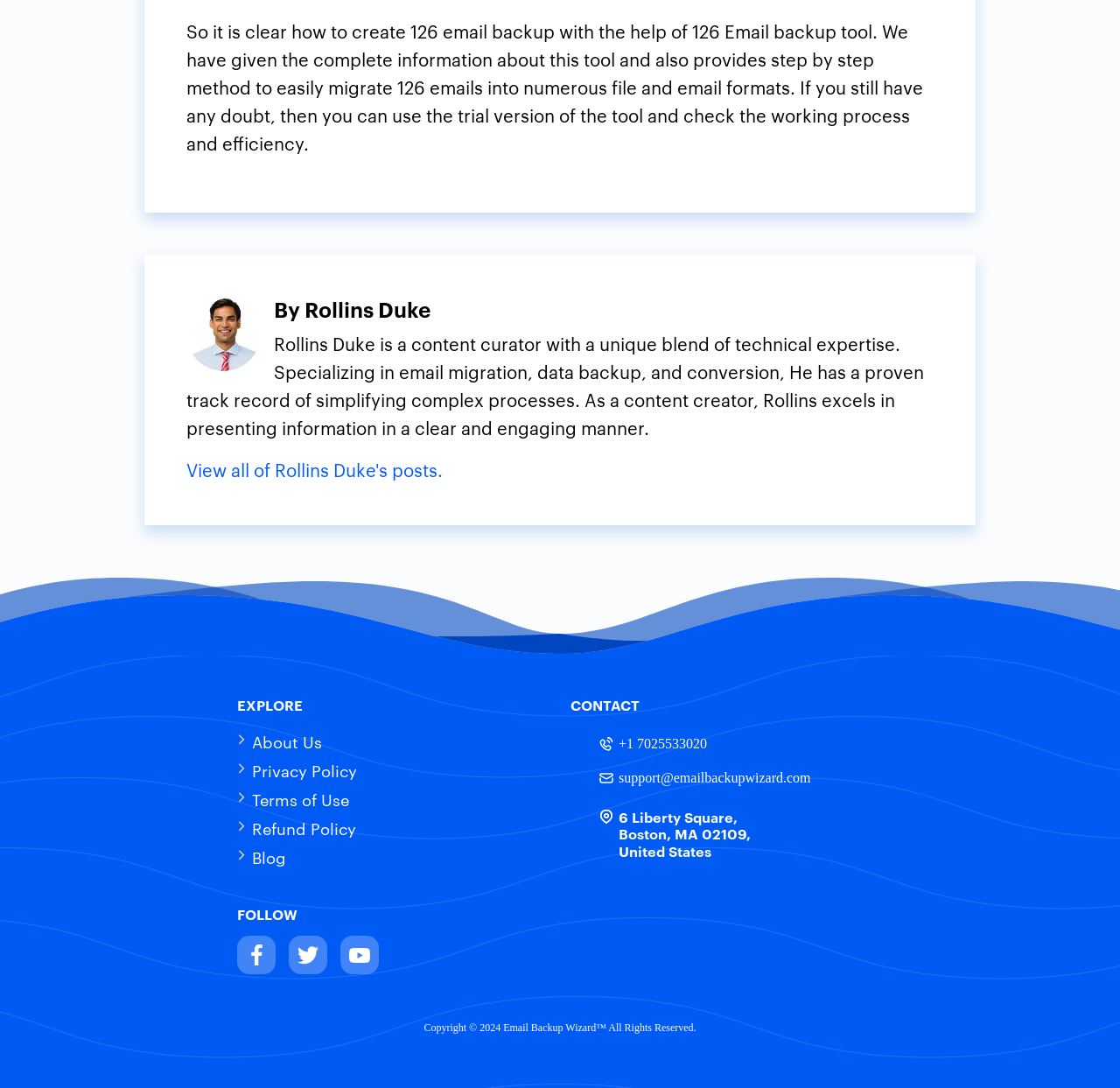Calculate the bounding box coordinates of the UI element given the description: "Terms of Use".

[0.225, 0.724, 0.312, 0.744]